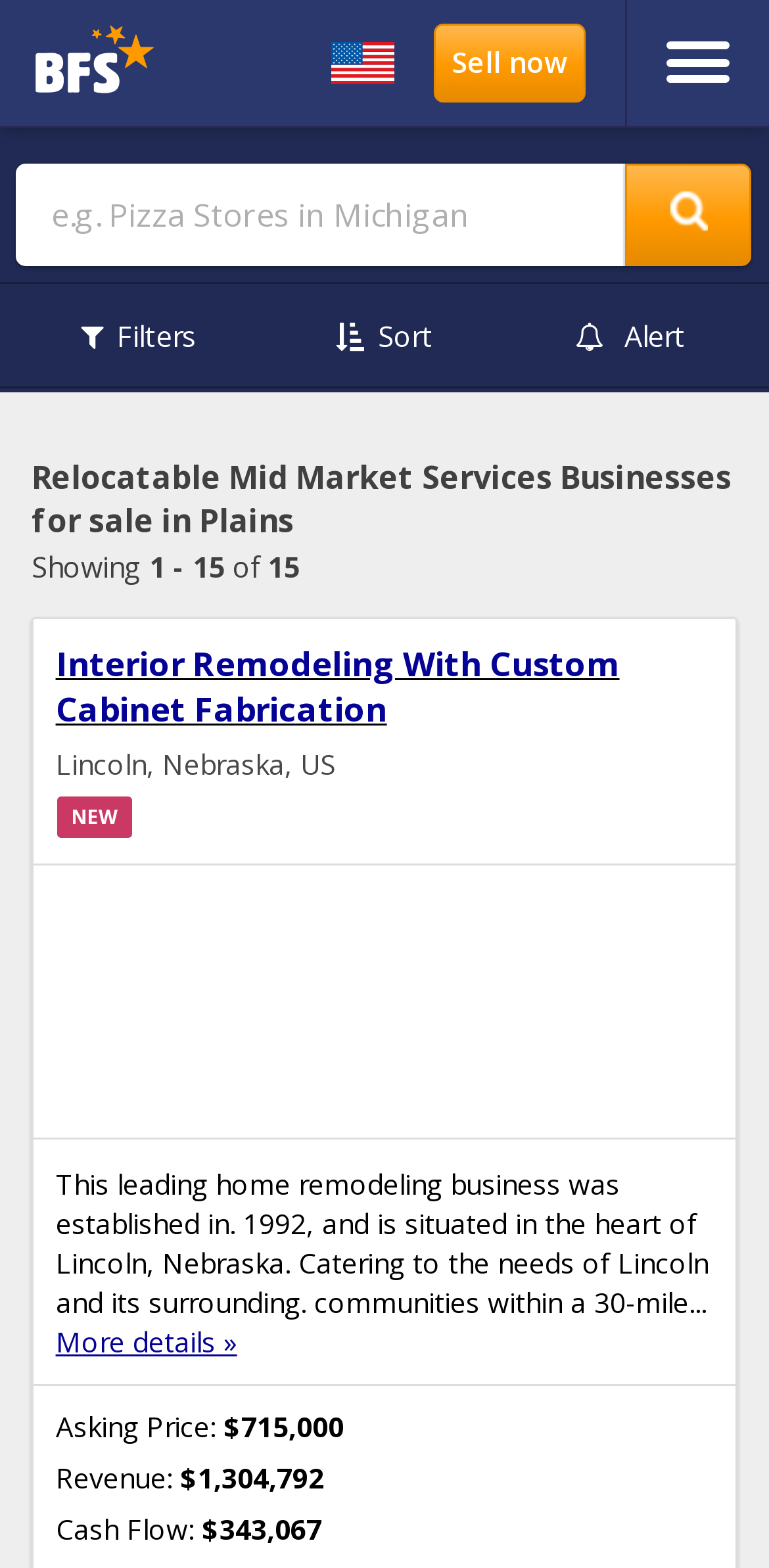Respond with a single word or phrase to the following question:
What is the location of the first business listed?

Lincoln, Nebraska, US